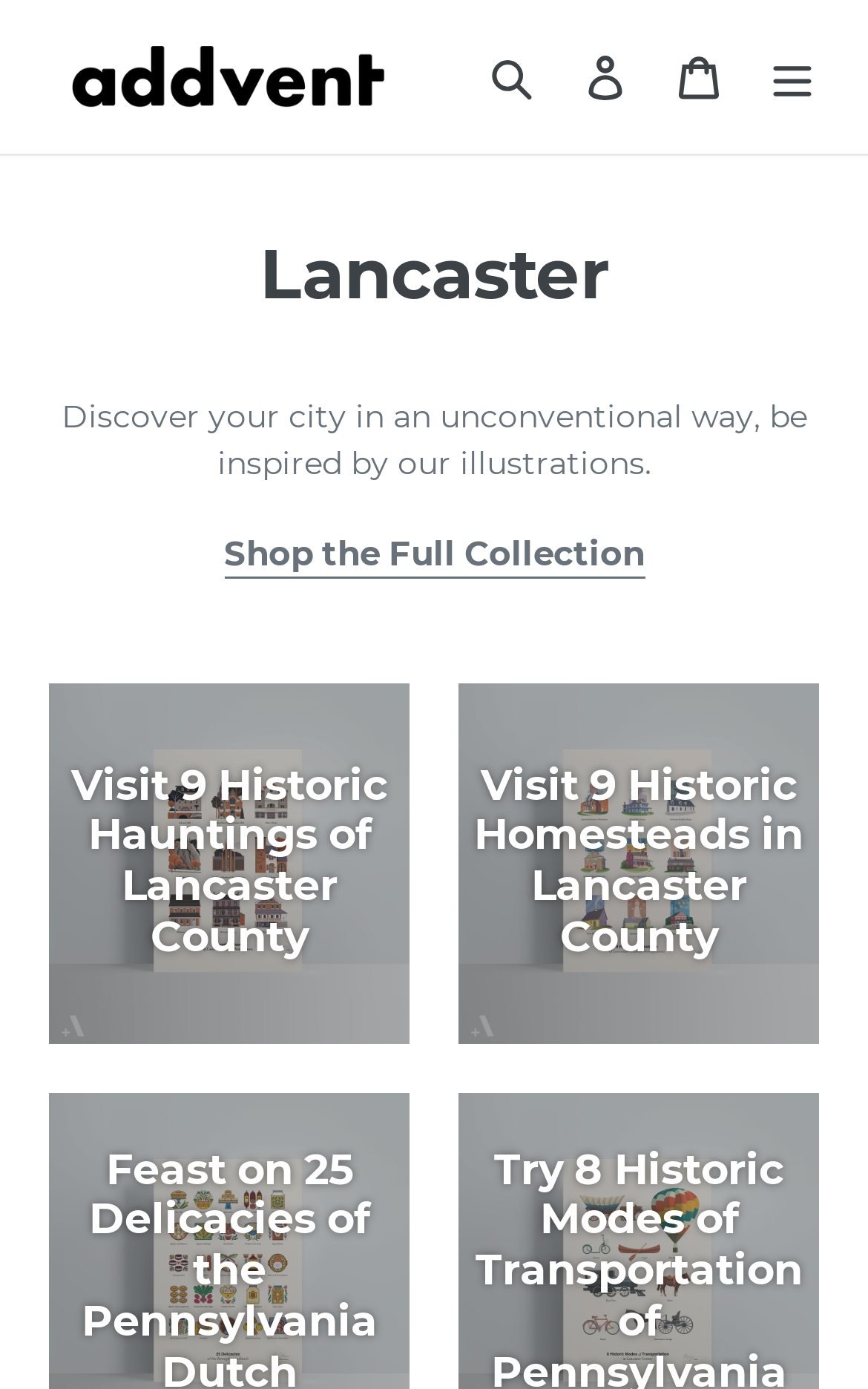Give a one-word or one-phrase response to the question:
How many links are there in the navigation bar?

4